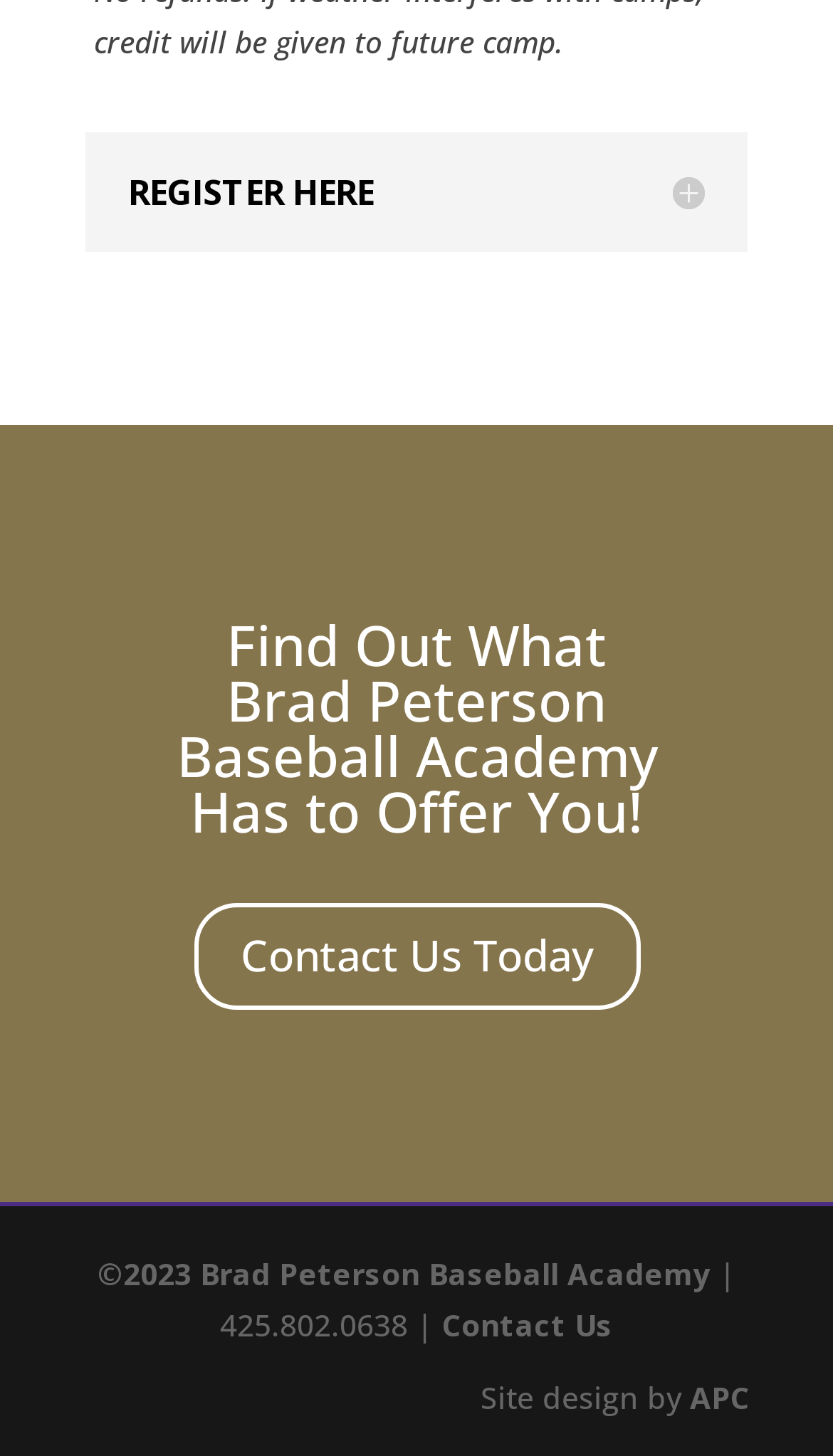Who designed the website?
Look at the screenshot and give a one-word or phrase answer.

APC